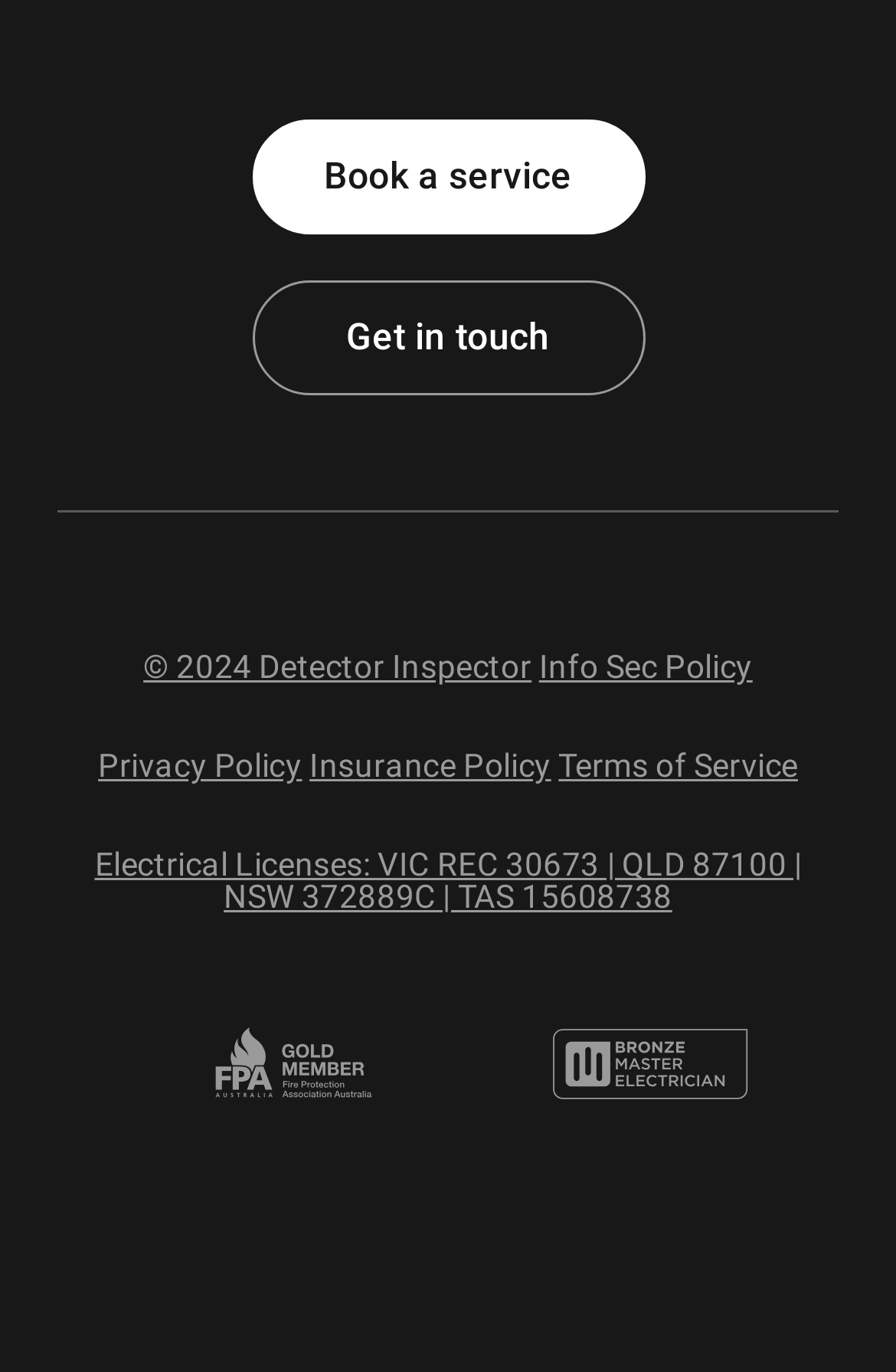Bounding box coordinates are given in the format (top-left x, top-left y, bottom-right x, bottom-right y). All values should be floating point numbers between 0 and 1. Provide the bounding box coordinate for the UI element described as: Insurance Policy

[0.345, 0.53, 0.615, 0.602]